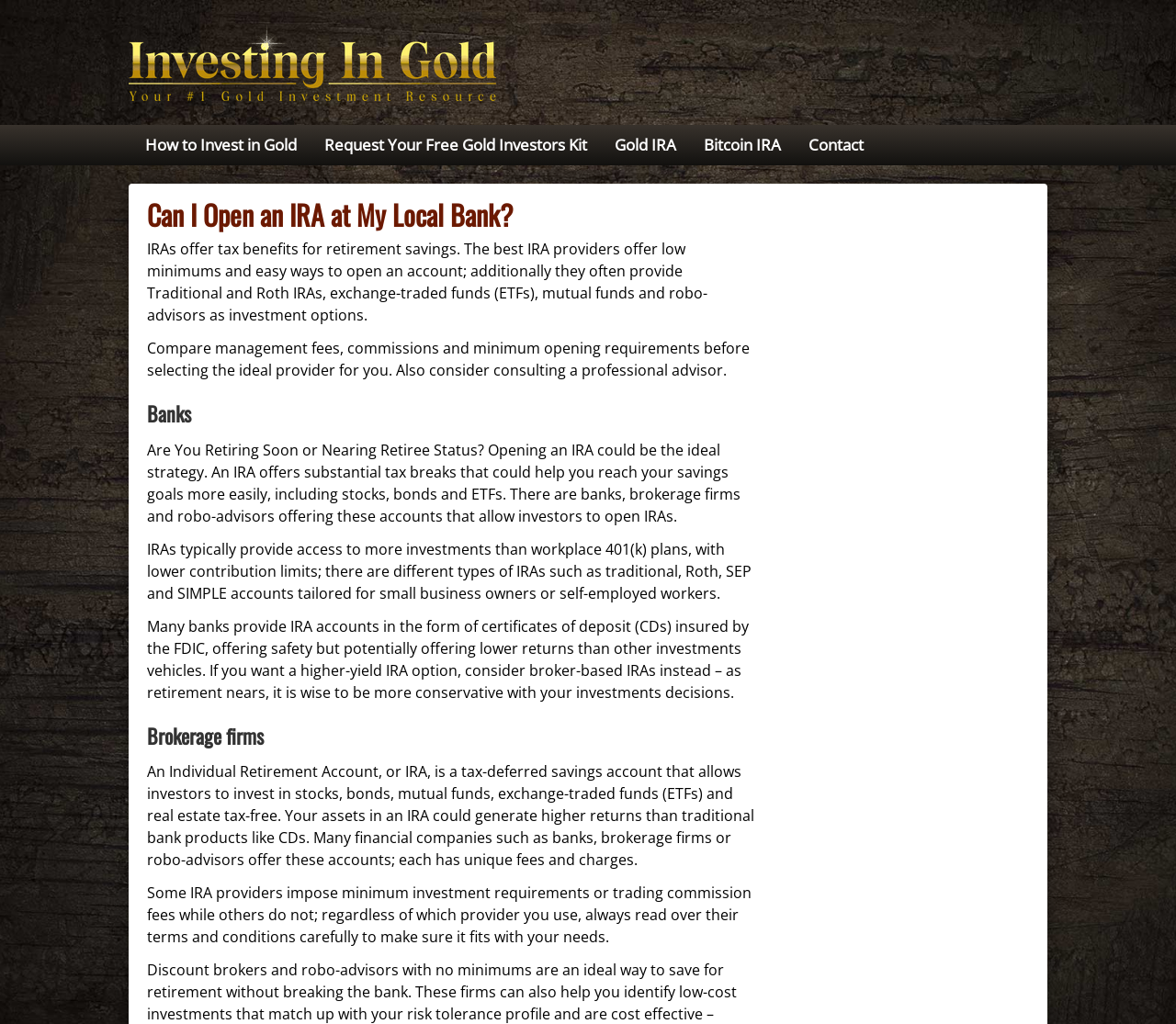What investment options are available in IRAs?
Based on the image, give a concise answer in the form of a single word or short phrase.

Stocks, bonds, ETFs